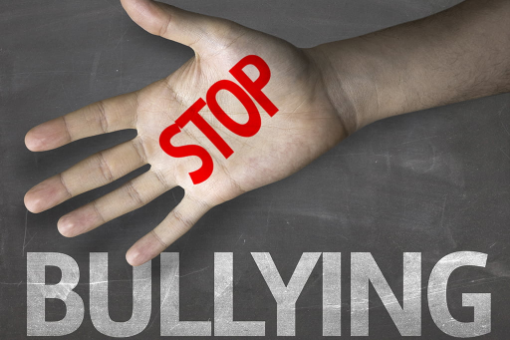Explain what the image portrays in a detailed manner.

The image conveys a powerful message against bullying, featuring a raised hand with the word "STOP" prominently displayed in bold, red letters. The background enhances the urgency of the message, with the word "BULLYING" written in large, white letters beneath the hand, implying a strong call to action. This visual representation aligns with the mission of the Bernardo Karate Bully Buster Workshop, which emphasizes arming children with knowledge and self-defense techniques to combat bullying effectively. The image serves as a reminder of the importance of awareness, avoidance, and assertiveness in tackling this pervasive issue in society.